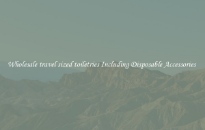Describe all the elements in the image with great detail.

The image features a serene mountainous landscape with a gentle, muted color palette, serving as a backdrop for the text overlay. The text reads "Wholesale travel-sized toiletries Including Disposable Accessories," suggesting a focus on convenience and practicality for travelers. This encapsulates the essence of portable personal care items, ideal for those on the go. The combination of the tranquil scenery and the informative message highlights the importance of having essential toiletries readily available, catering to the needs of frequent travelers.